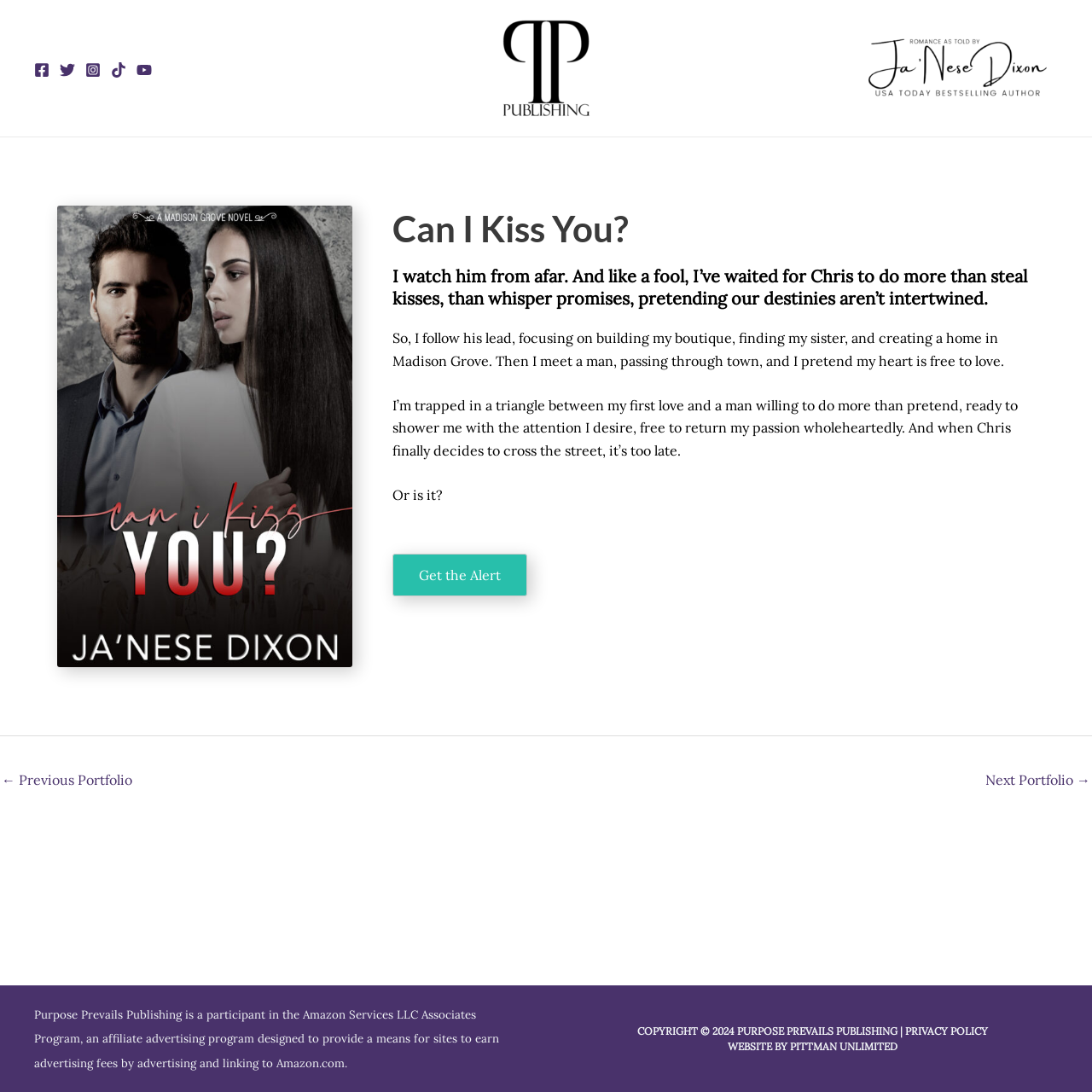What is the title of the book? Look at the image and give a one-word or short phrase answer.

Can I Kiss You?